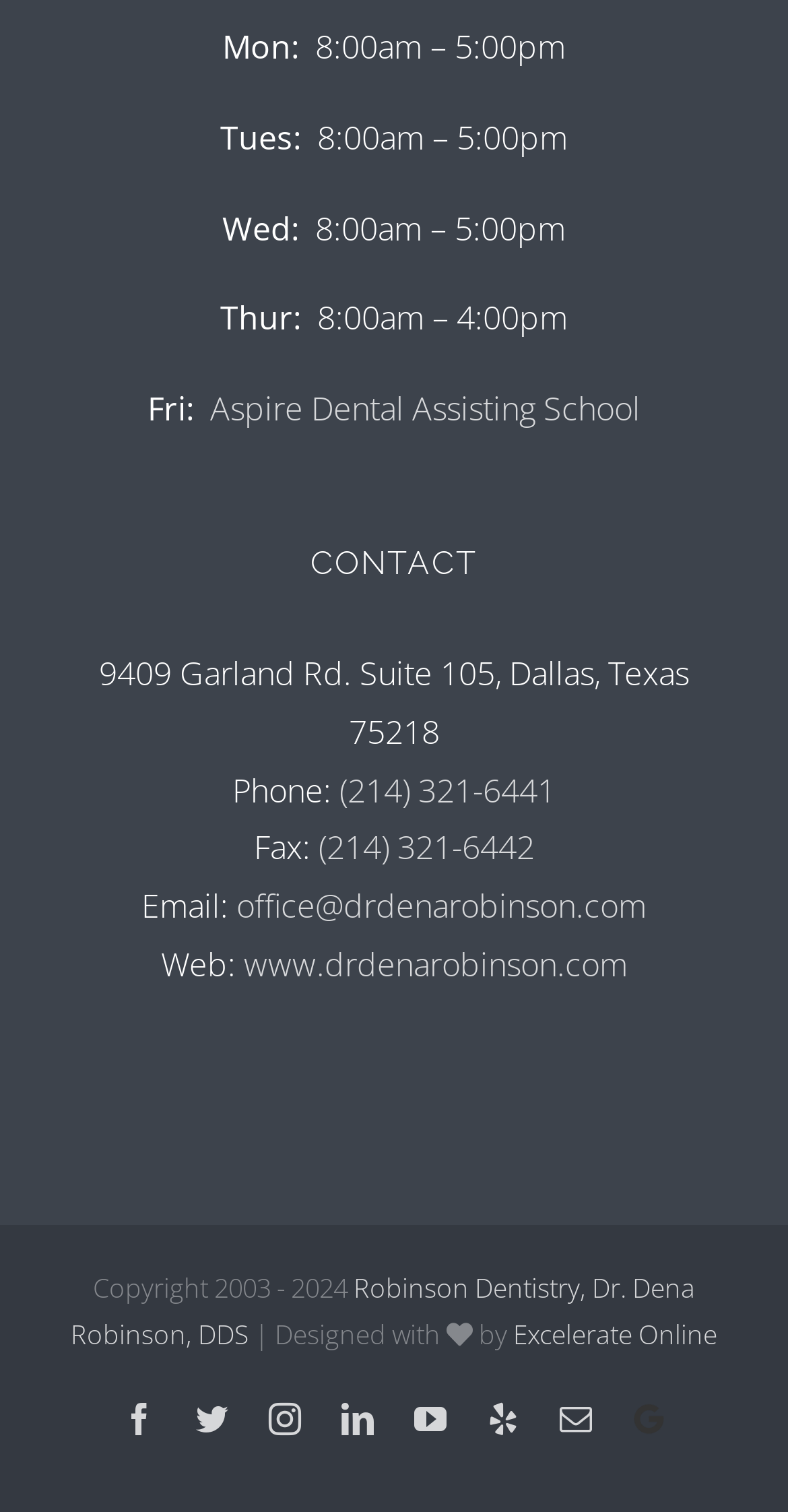Determine the bounding box coordinates for the clickable element required to fulfill the instruction: "Check Facebook page". Provide the coordinates as four float numbers between 0 and 1, i.e., [left, top, right, bottom].

[0.156, 0.927, 0.197, 0.949]